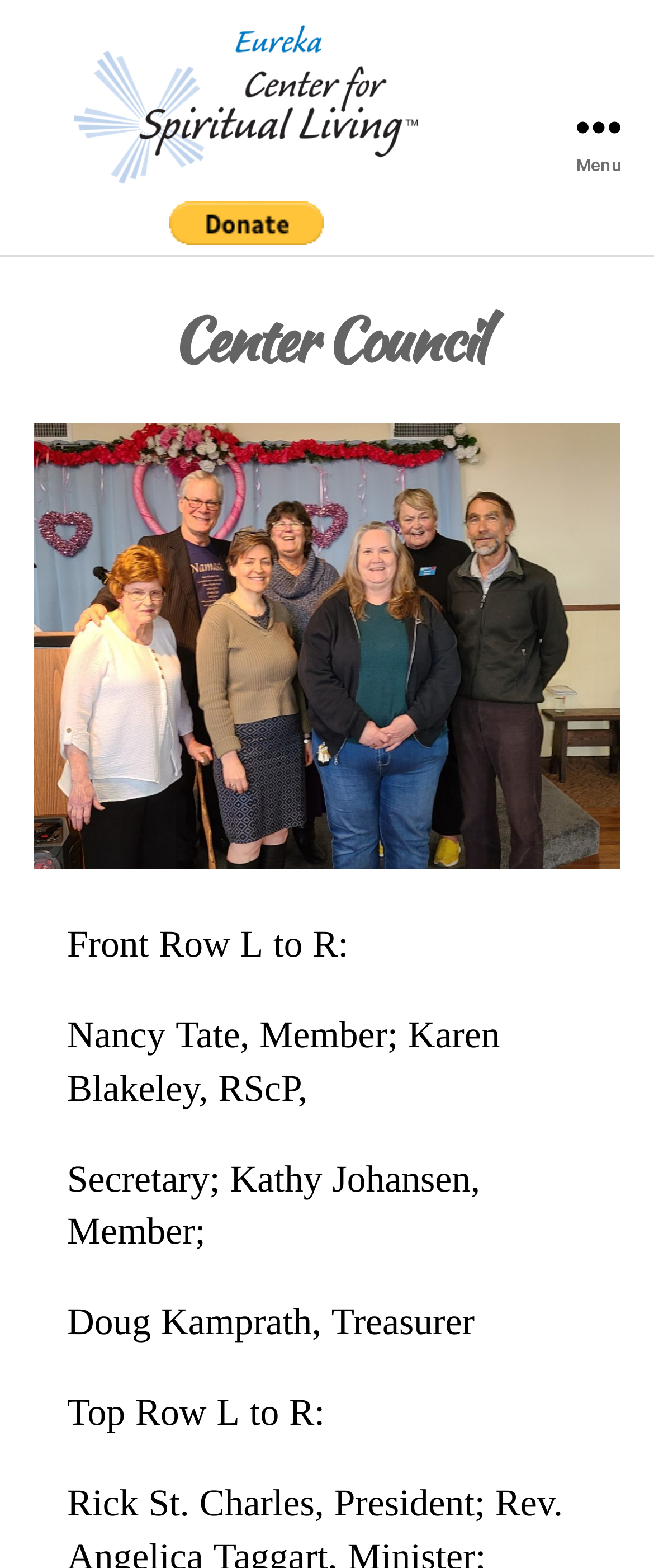Give the bounding box coordinates for the element described as: "parent_node: Email * aria-describedby="email-notes" name="email"".

None